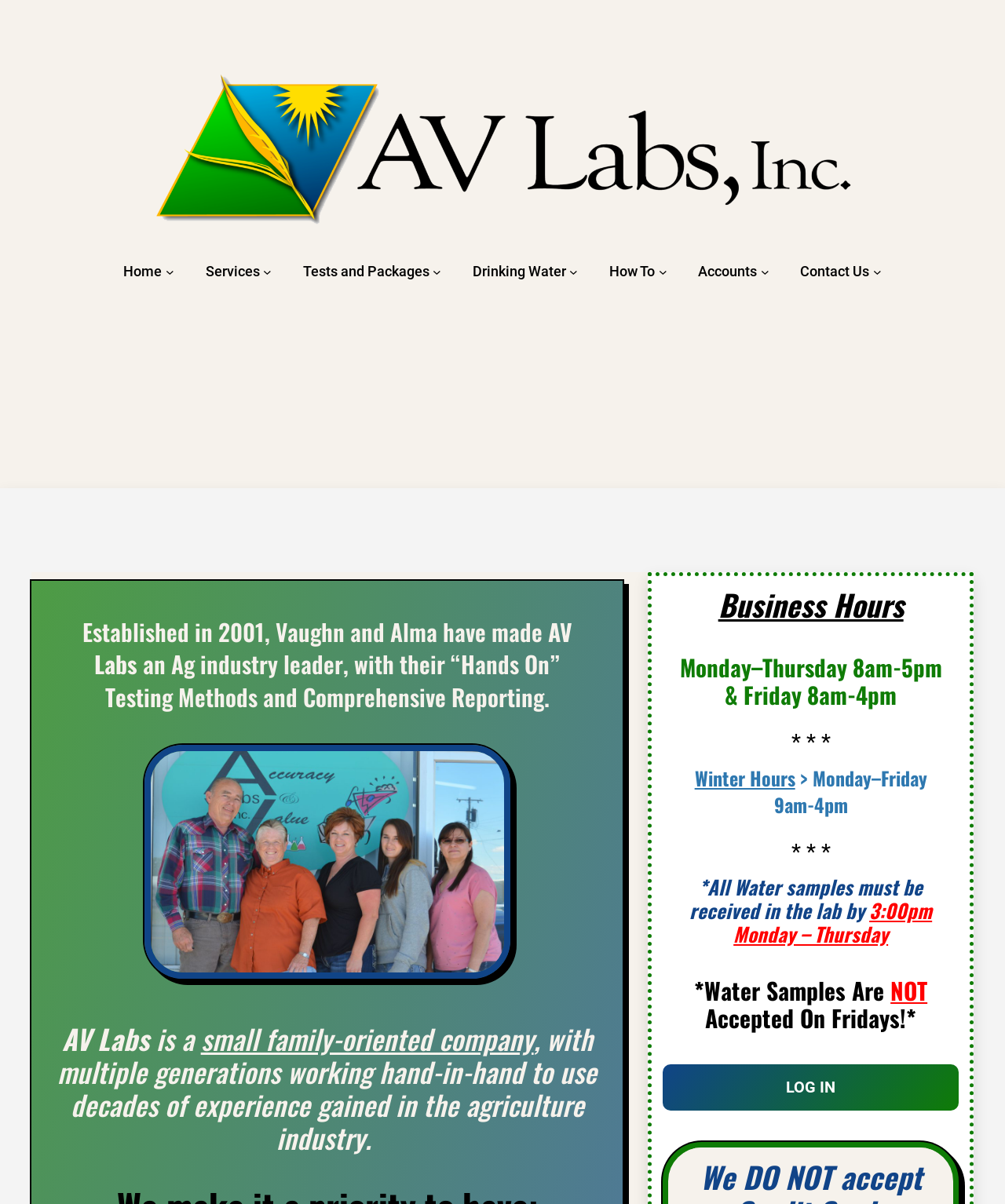Please provide the bounding box coordinates in the format (top-left x, top-left y, bottom-right x, bottom-right y). Remember, all values are floating point numbers between 0 and 1. What is the bounding box coordinate of the region described as: LOG IN

[0.66, 0.884, 0.954, 0.923]